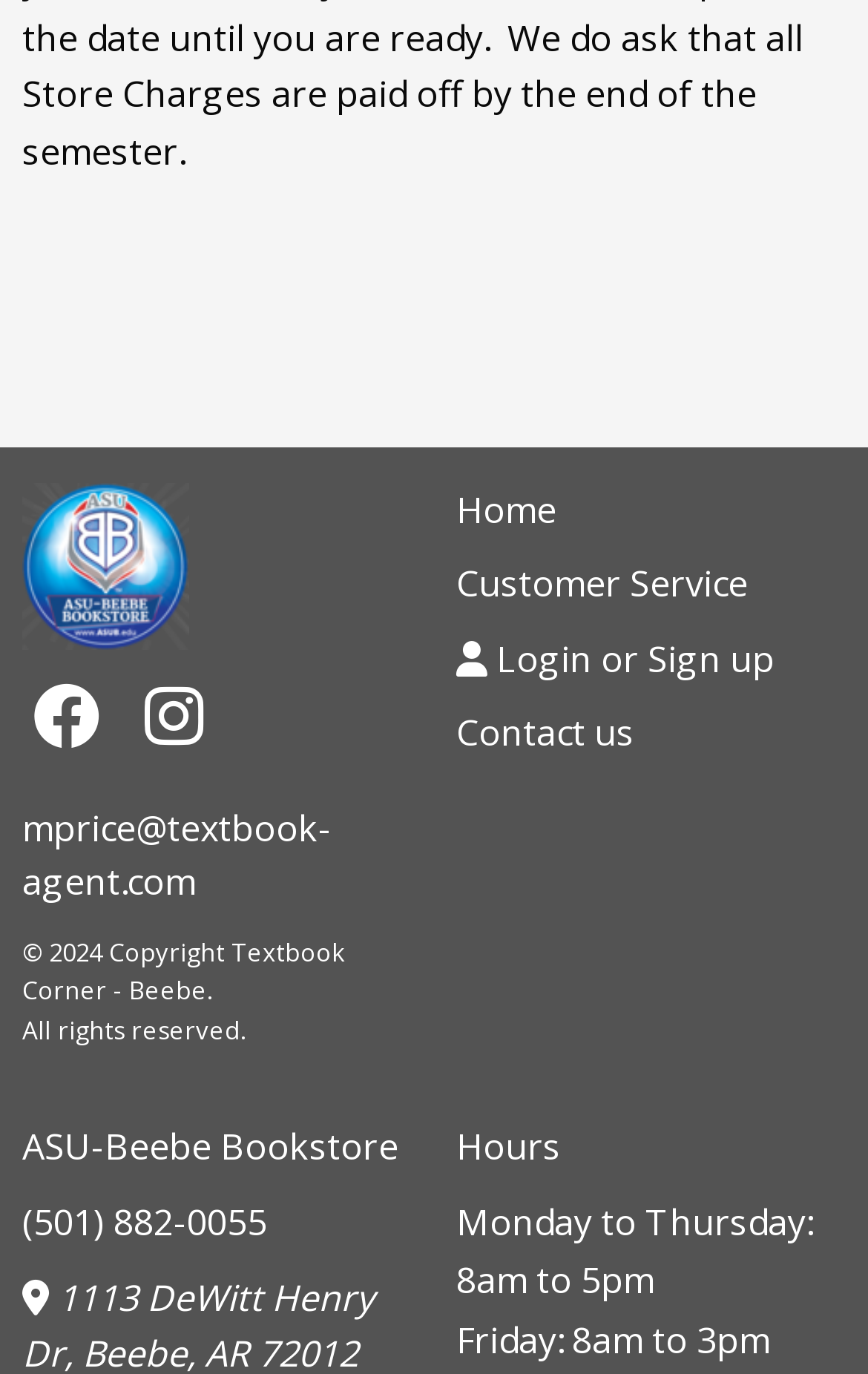What is the phone number of the bookstore?
Please utilize the information in the image to give a detailed response to the question.

The phone number of the bookstore can be found in the link element with the text '(501) 882-0055' which is located at the bottom of the webpage.